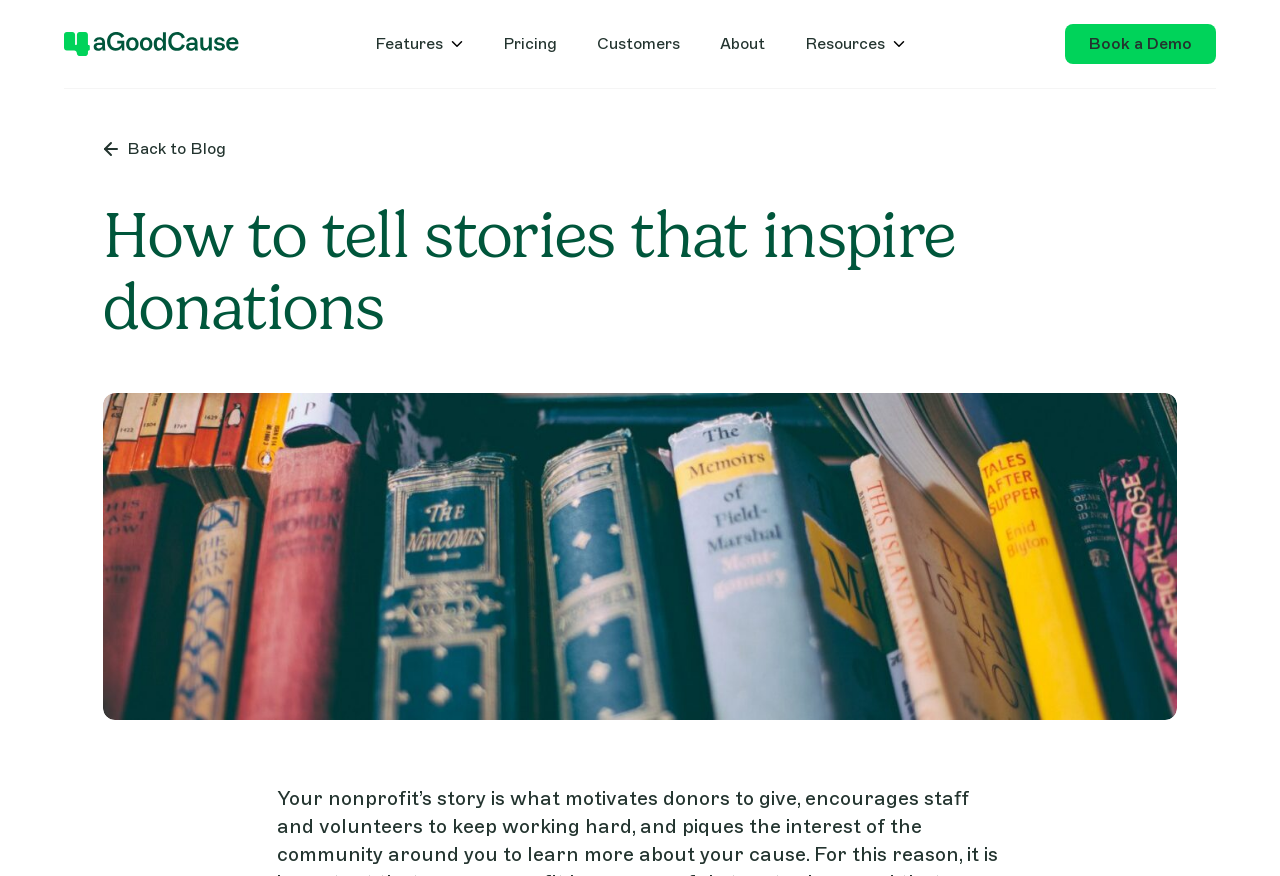How many headings are there on the page?
Refer to the image and answer the question using a single word or phrase.

1